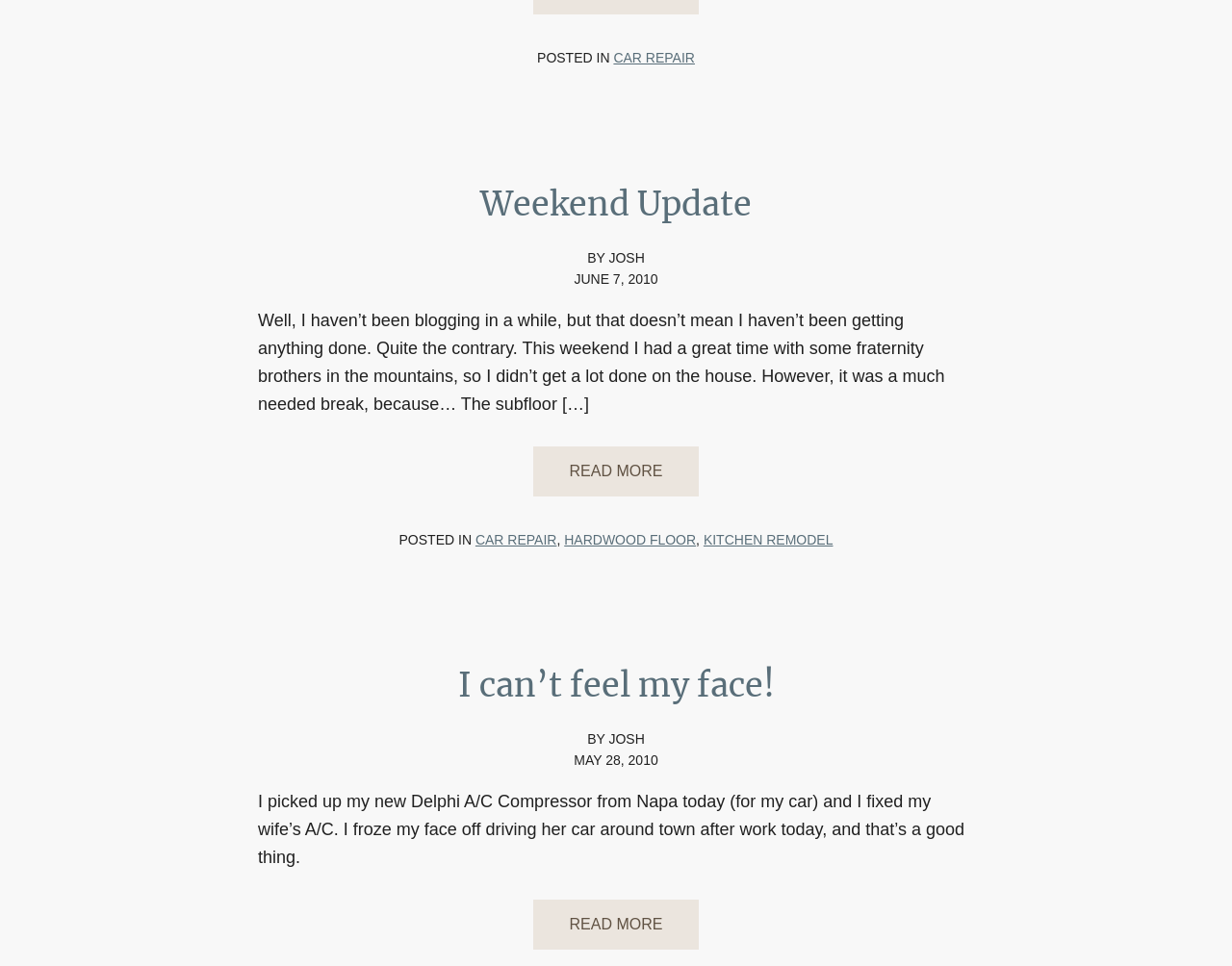Return the bounding box coordinates of the UI element that corresponds to this description: "Car Repair". The coordinates must be given as four float numbers in the range of 0 and 1, [left, top, right, bottom].

[0.386, 0.55, 0.452, 0.566]